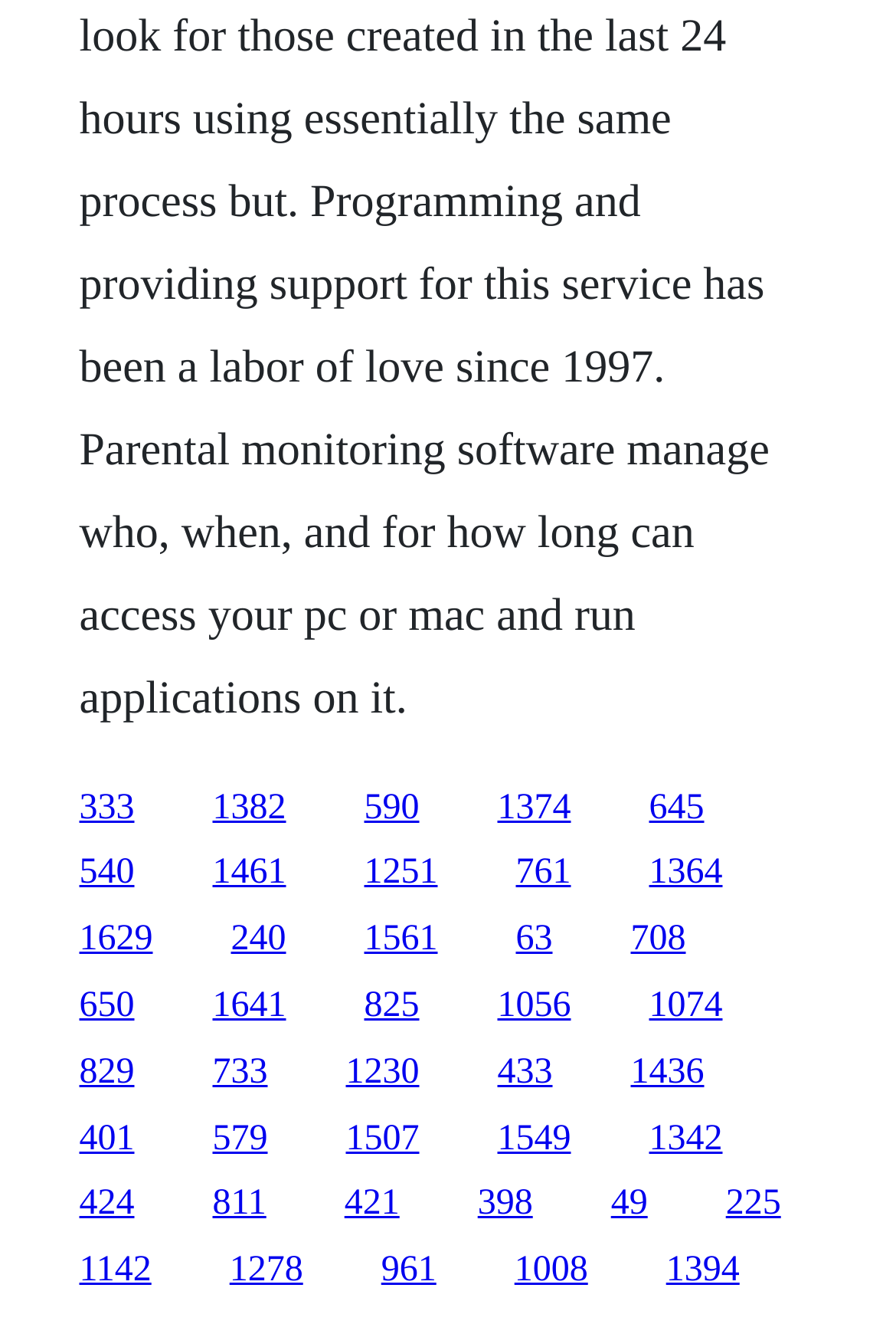Point out the bounding box coordinates of the section to click in order to follow this instruction: "click the first link".

[0.088, 0.595, 0.15, 0.624]